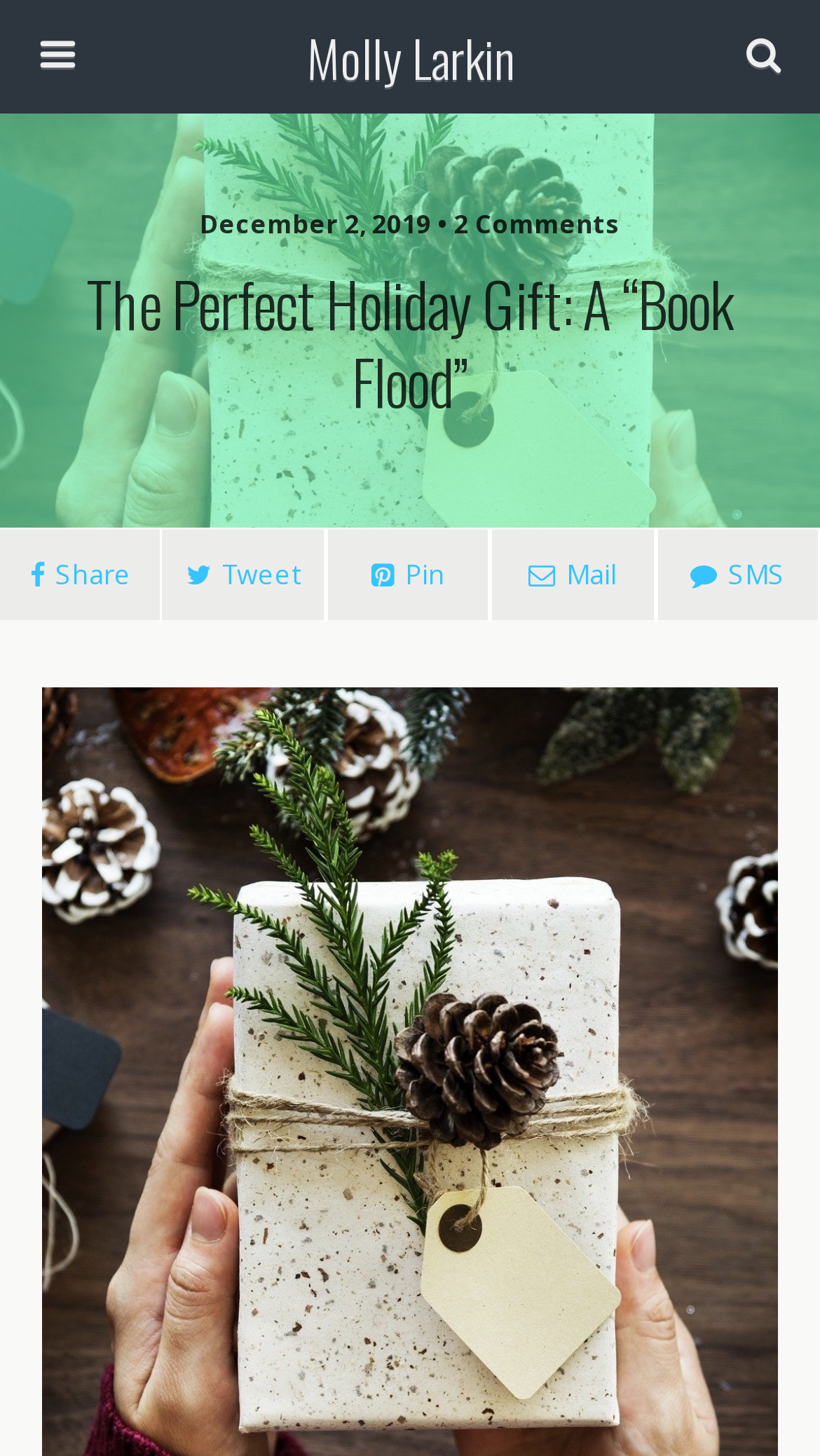Find and extract the text of the primary heading on the webpage.

The Perfect Holiday Gift: A “Book Flood”